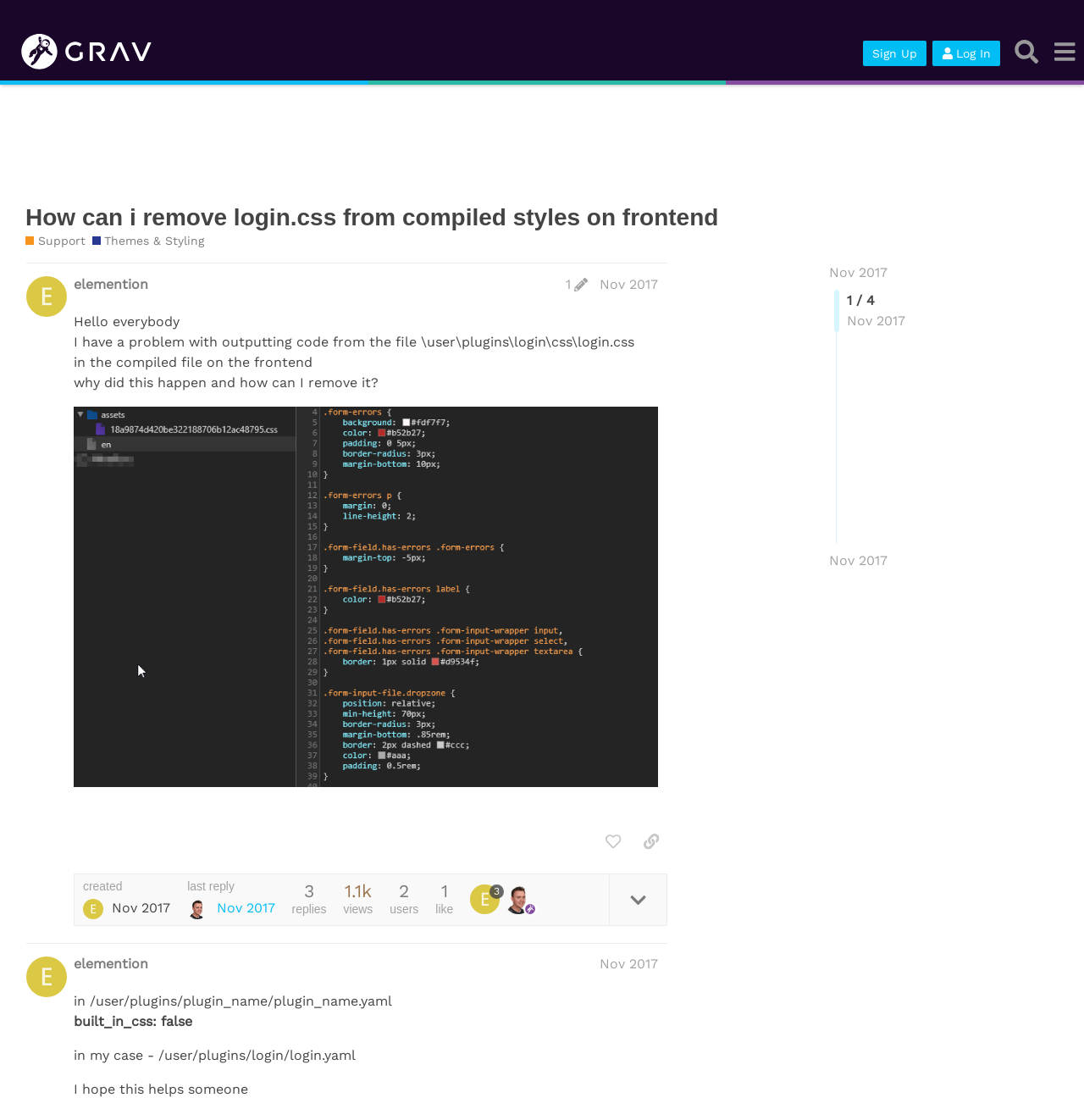Using the details in the image, give a detailed response to the question below:
What is the category of the support topic?

The category of the support topic can be determined by looking at the breadcrumbs navigation at the top of the page, which shows 'Support / Themes & Styling - Grav Community Forum'. Therefore, the category of the support topic is 'Themes & Styling'.